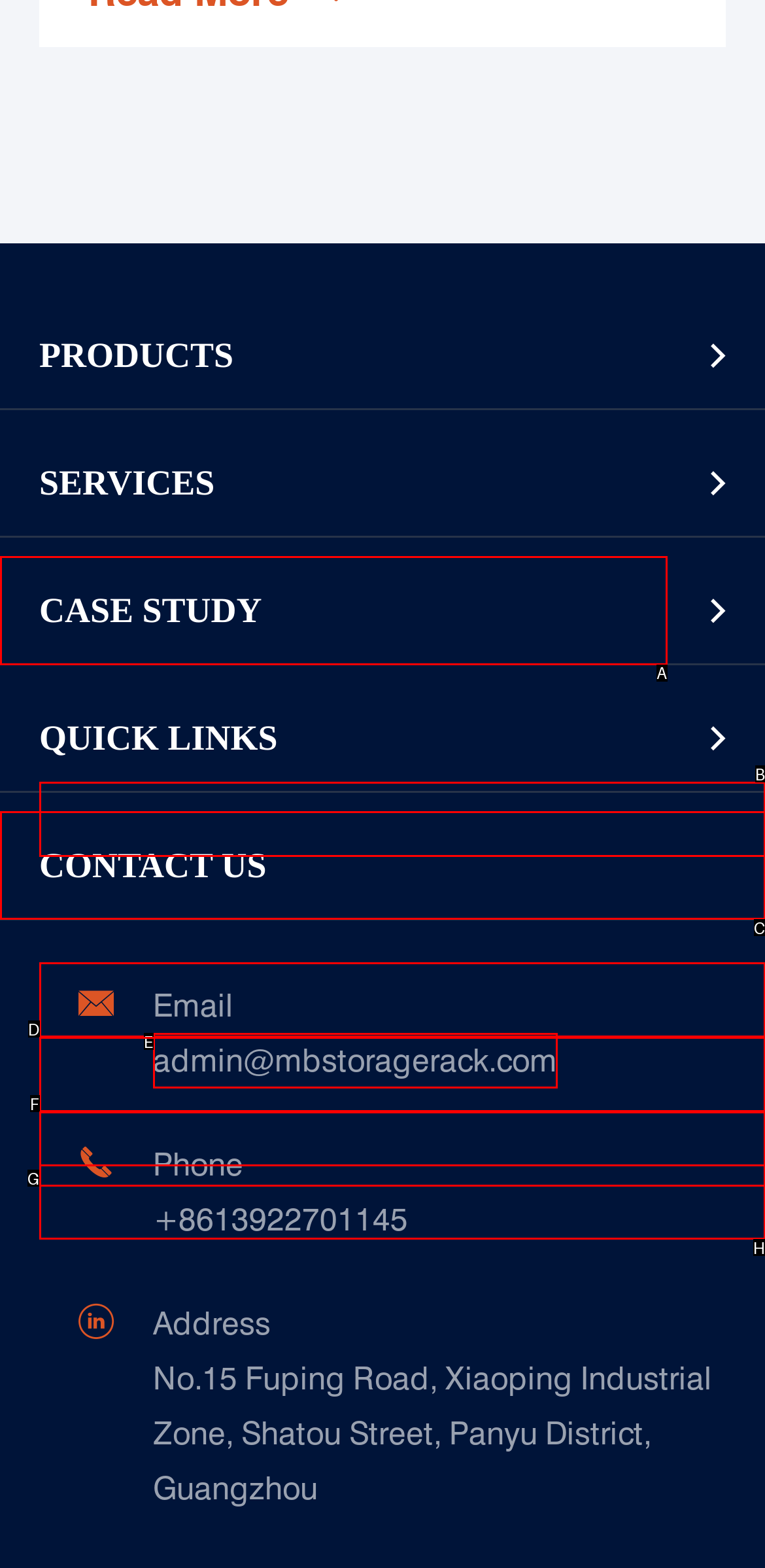Identify the correct letter of the UI element to click for this task: Check out CASE STUDY
Respond with the letter from the listed options.

A